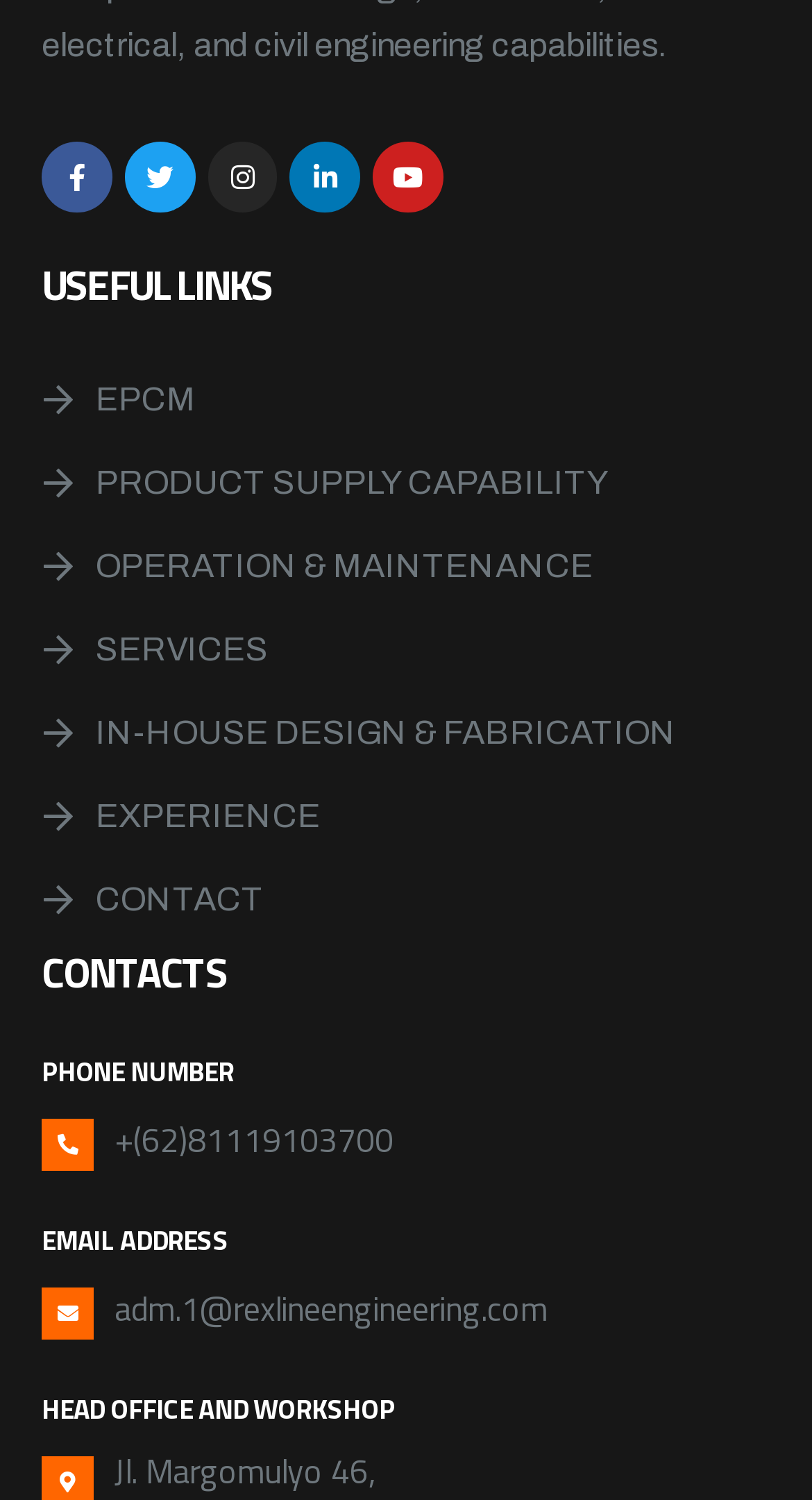Please answer the following question using a single word or phrase: 
What is the phone number provided?

+(62)81119103700